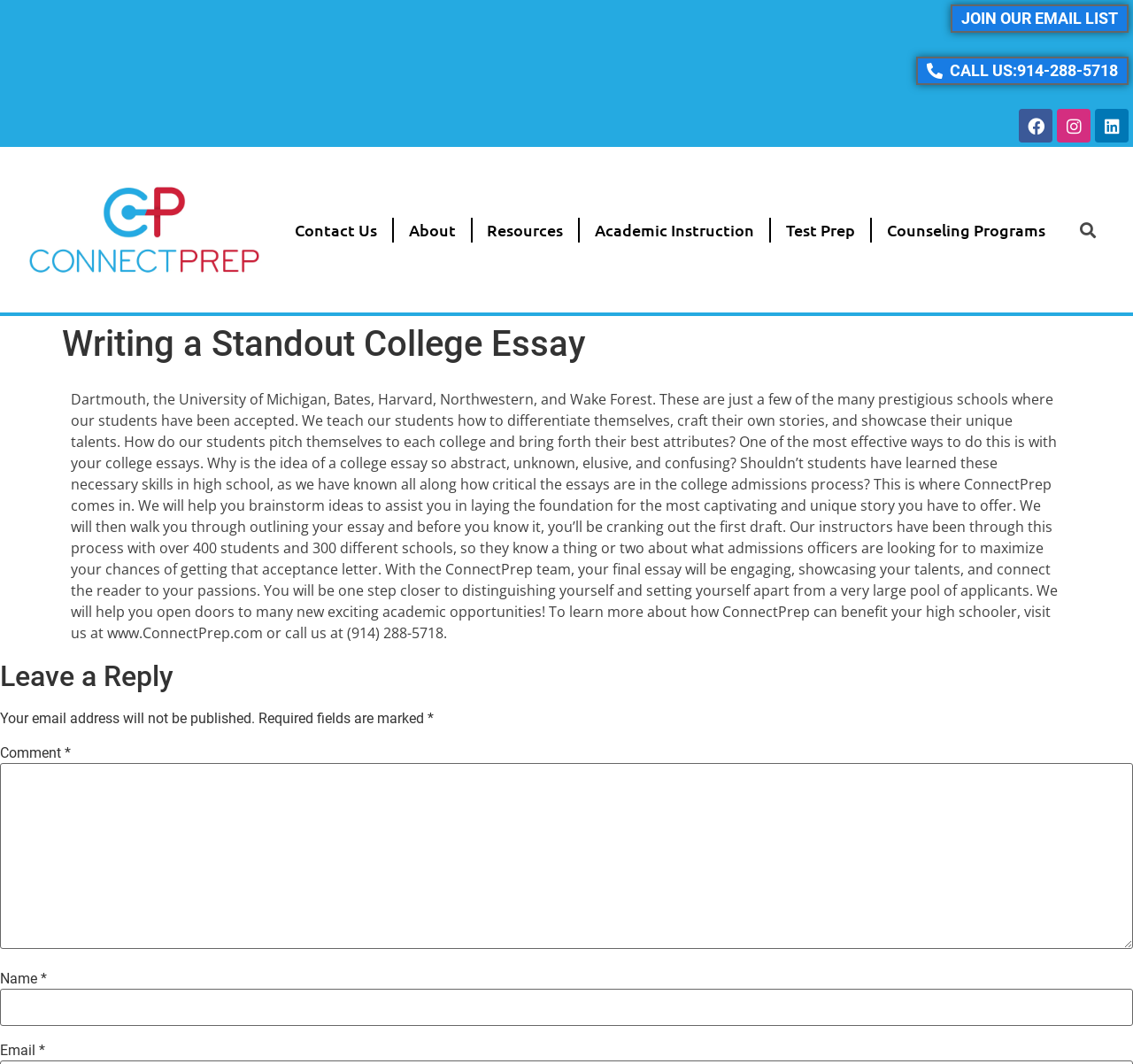Please determine the bounding box coordinates of the area that needs to be clicked to complete this task: 'Contact us'. The coordinates must be four float numbers between 0 and 1, formatted as [left, top, right, bottom].

[0.247, 0.183, 0.346, 0.249]